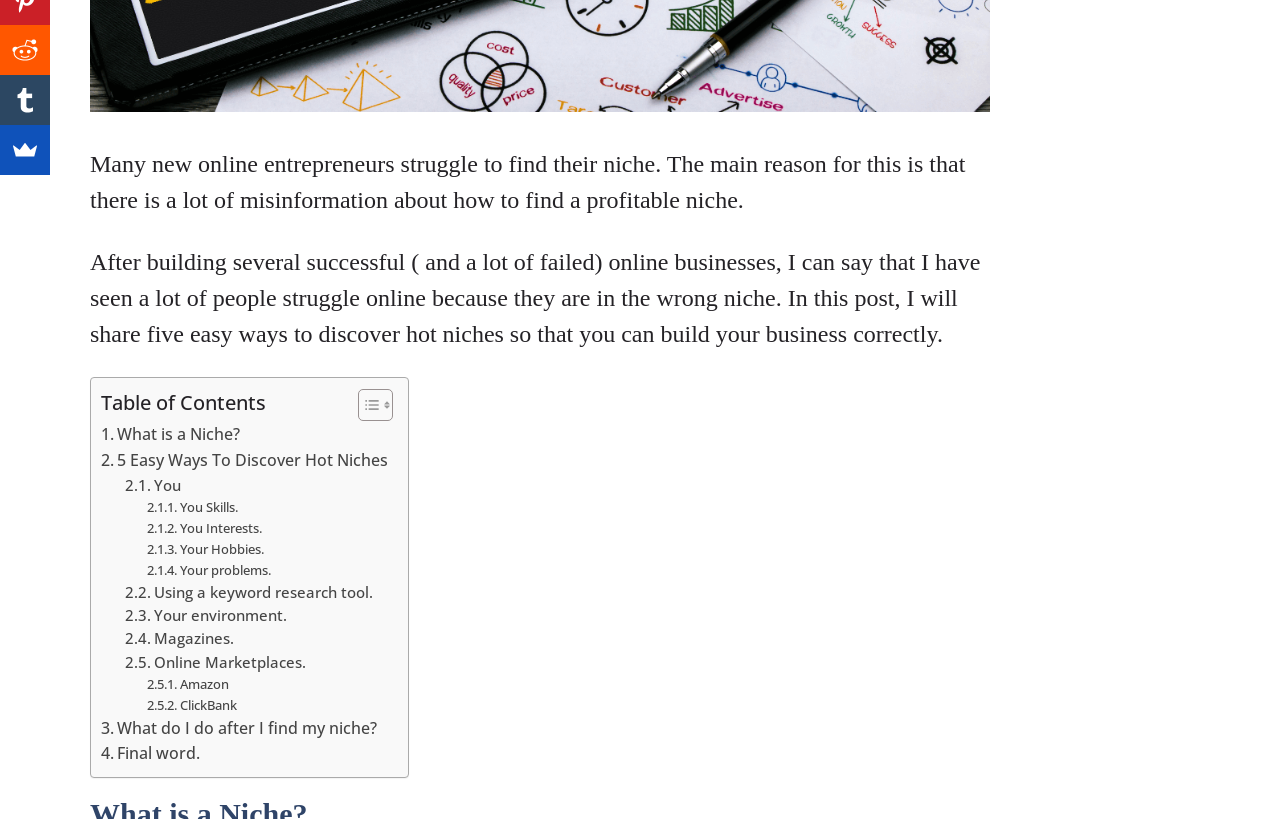Given the description ClickBank, predict the bounding box coordinates of the UI element. Ensure the coordinates are in the format (top-left x, top-left y, bottom-right x, bottom-right y) and all values are between 0 and 1.

[0.115, 0.848, 0.185, 0.874]